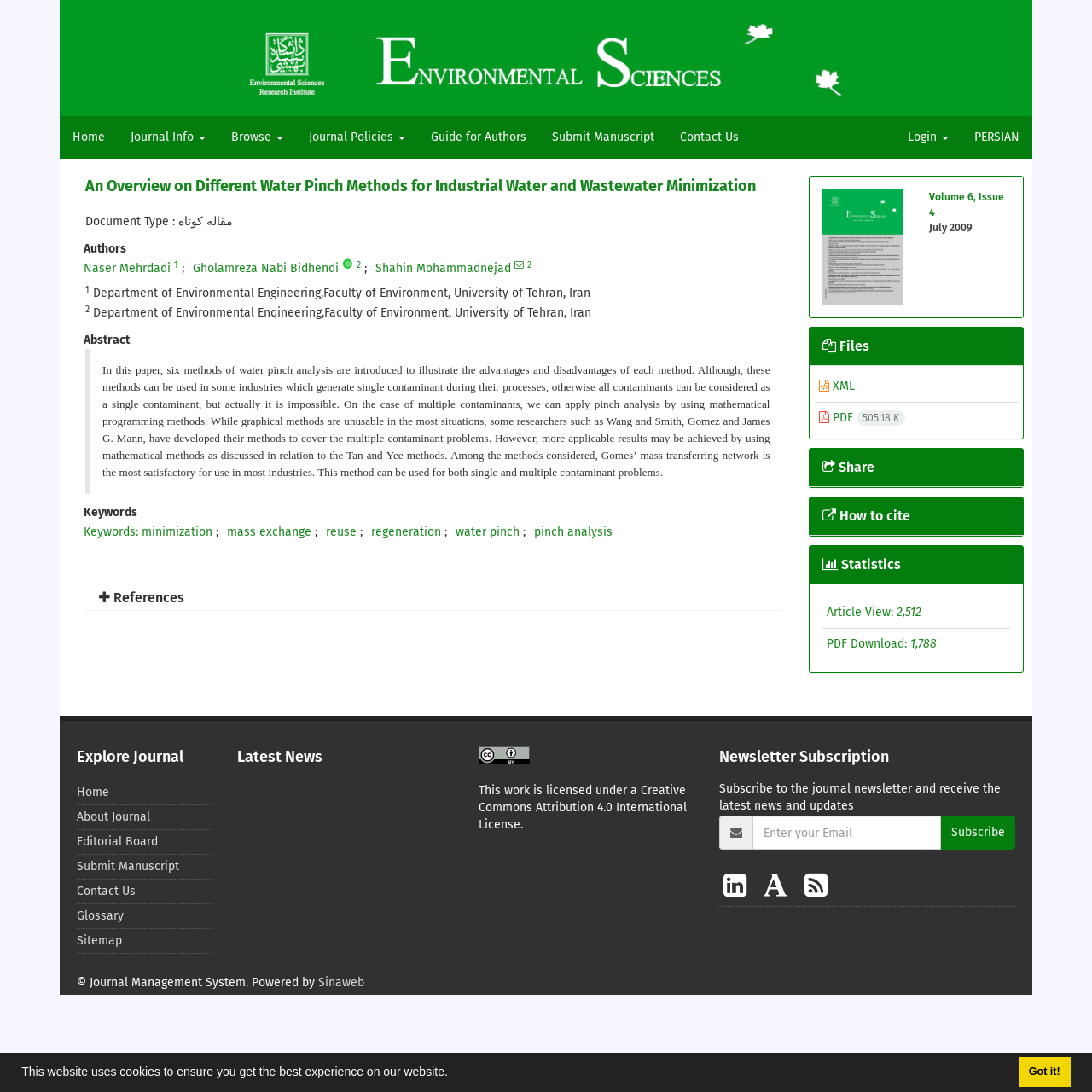Please identify the bounding box coordinates of the clickable element to fulfill the following instruction: "Browse the 'Journal Info'". The coordinates should be four float numbers between 0 and 1, i.e., [left, top, right, bottom].

[0.108, 0.107, 0.2, 0.146]